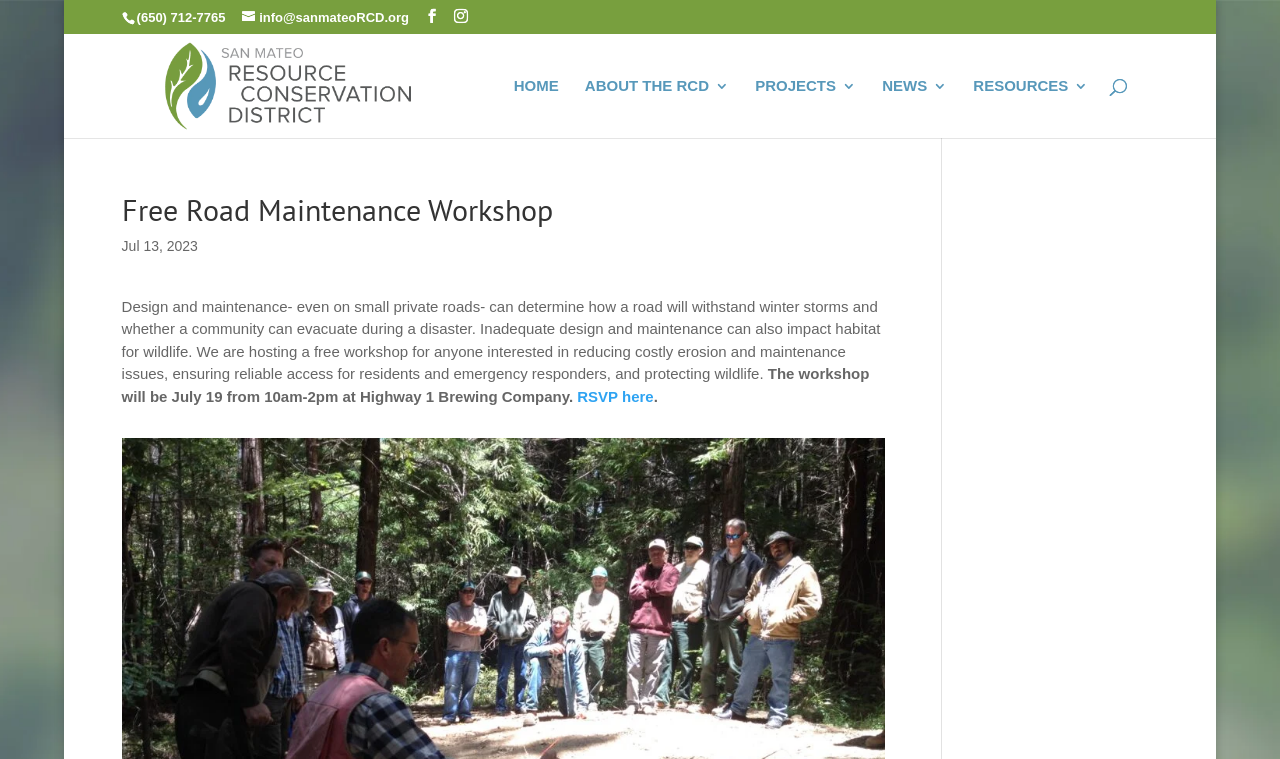Identify the coordinates of the bounding box for the element that must be clicked to accomplish the instruction: "Go to the home page".

[0.401, 0.103, 0.436, 0.181]